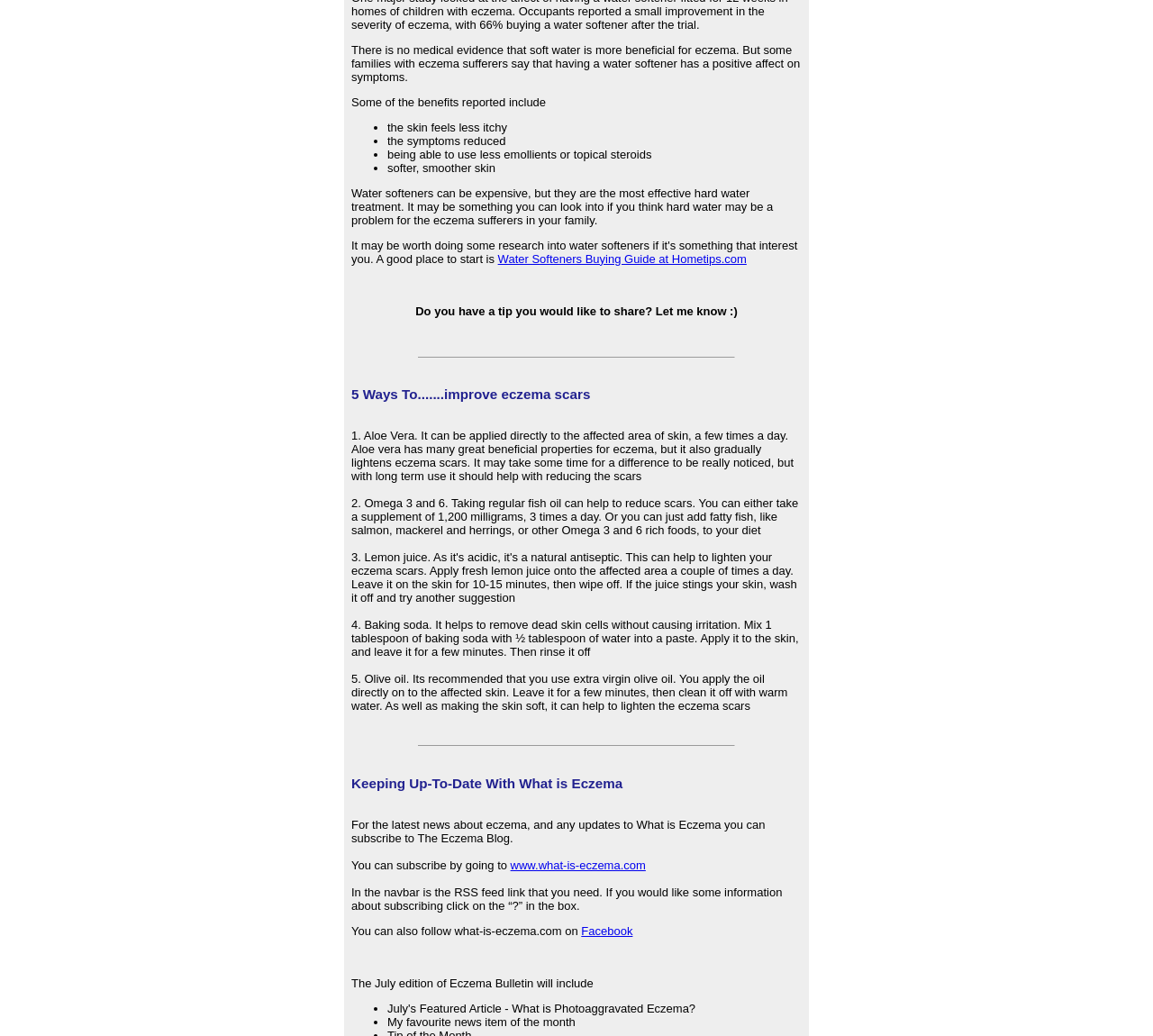Find the bounding box coordinates corresponding to the UI element with the description: "Facebook". The coordinates should be formatted as [left, top, right, bottom], with values as floats between 0 and 1.

[0.504, 0.892, 0.549, 0.905]